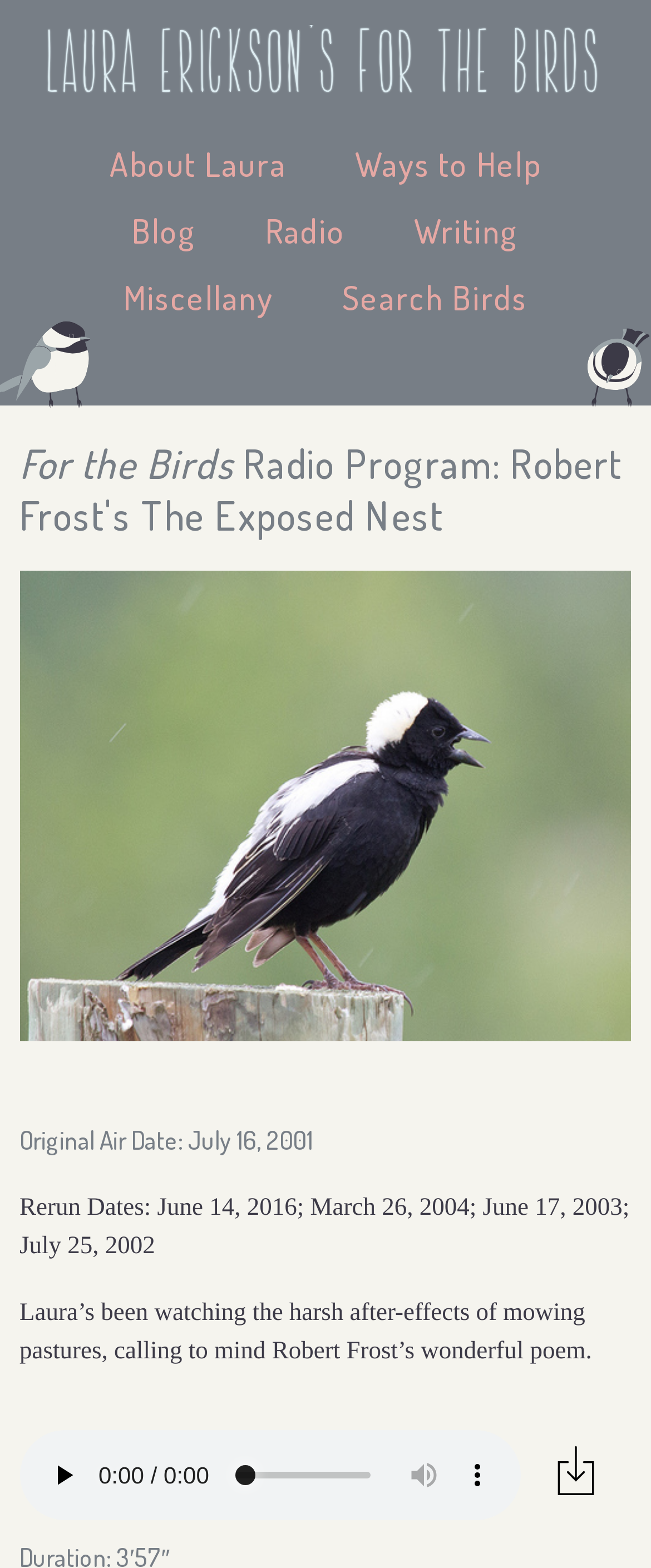Could you highlight the region that needs to be clicked to execute the instruction: "view more media controls"?

[0.692, 0.924, 0.774, 0.958]